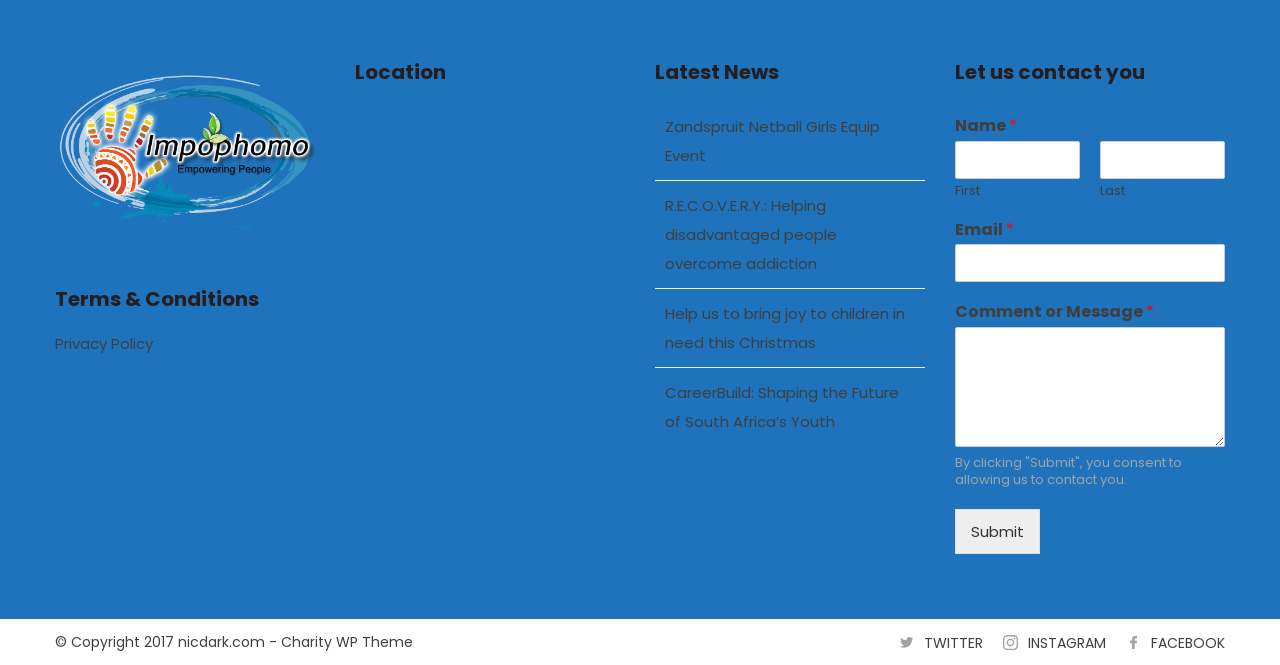Answer the question briefly using a single word or phrase: 
What is the purpose of the 'Let us contact you' section?

To submit contact information